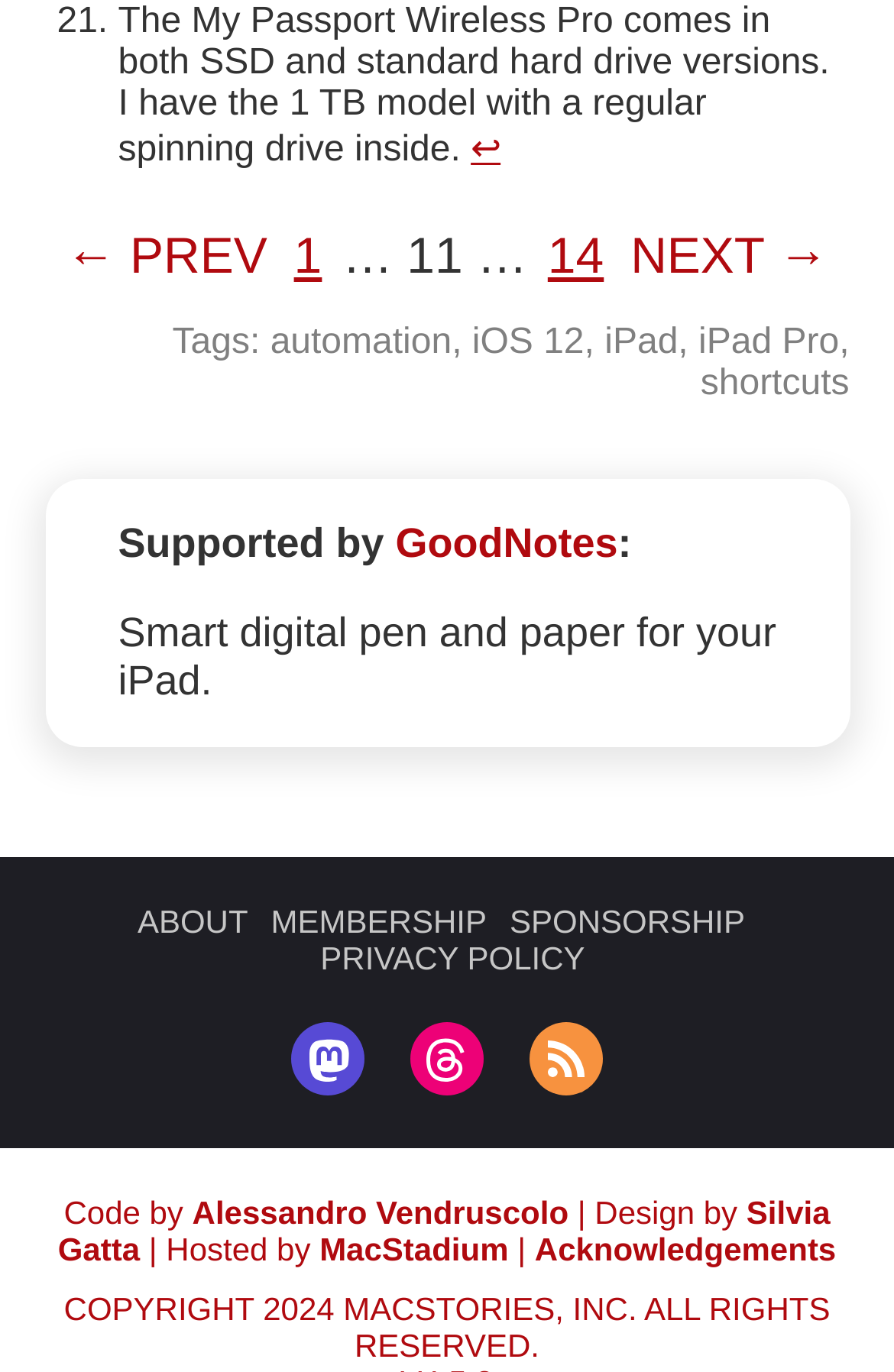Find the bounding box of the web element that fits this description: "PRIVACY POLICY".

[0.358, 0.685, 0.654, 0.712]